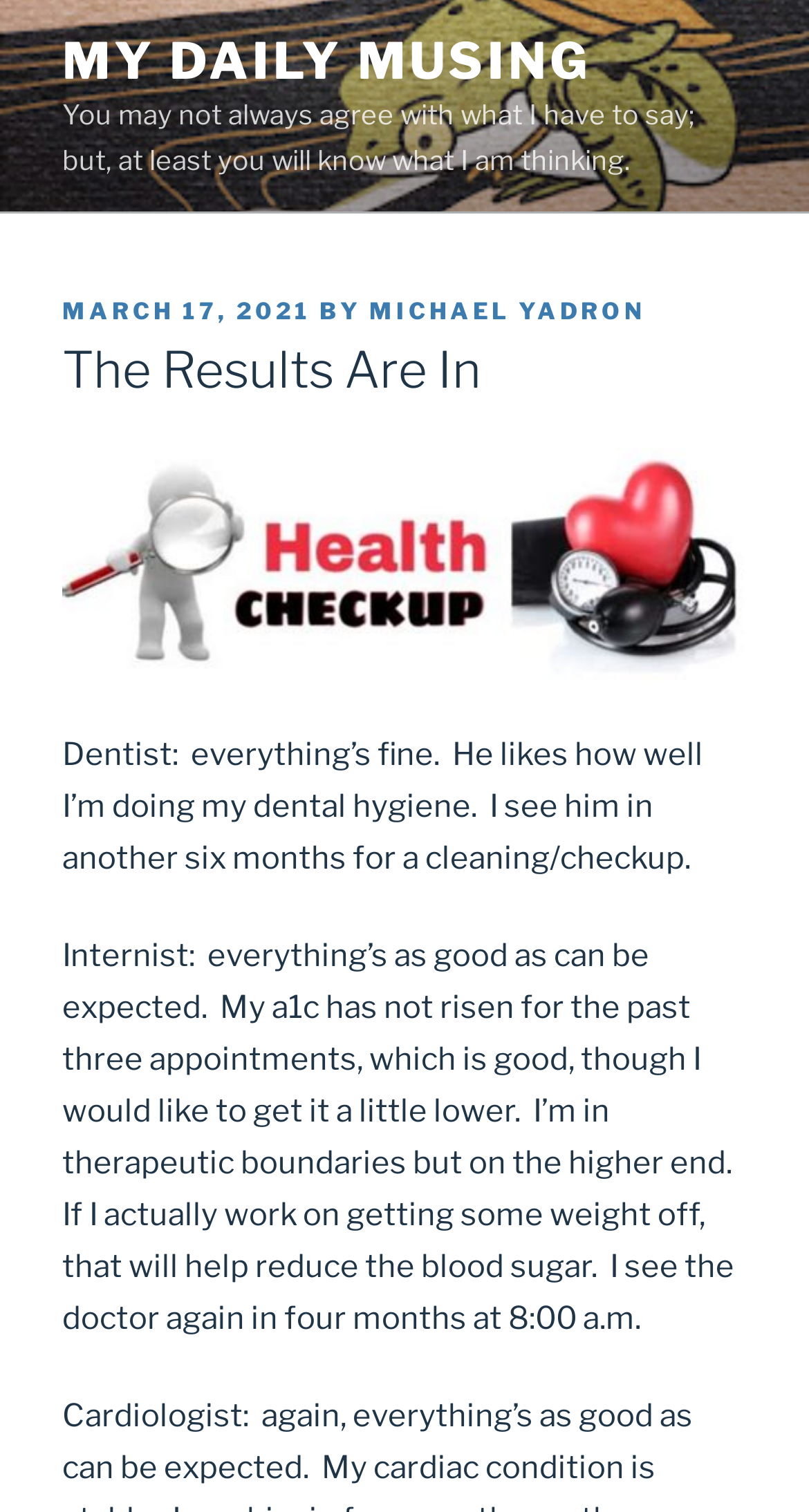Write an elaborate caption that captures the essence of the webpage.

The webpage is a personal blog post titled "The Results Are In – My Daily Musing". At the top, there is a link to the blog's main page, "MY DAILY MUSING", which is positioned near the top left corner of the page. Below this link, there is a static text that serves as a disclaimer or a note from the author, stating that readers may not always agree with the author's opinions, but they will know what the author is thinking.

Further down, there is a header section that contains information about the post, including the date "MARCH 17, 2021" and the author's name "MICHAEL YADRON". The post's title, "The Results Are In", is displayed prominently in a larger font size.

The main content of the post is divided into two sections, each describing a medical appointment. The first section is about a dentist visit, where the author reports that everything is fine and they are doing well with their dental hygiene. The second section is about an internist visit, where the author shares that their health is as good as can be expected, with some details about their blood sugar levels and weight management.

Overall, the webpage has a simple and clean layout, with a focus on the author's personal musings and experiences.